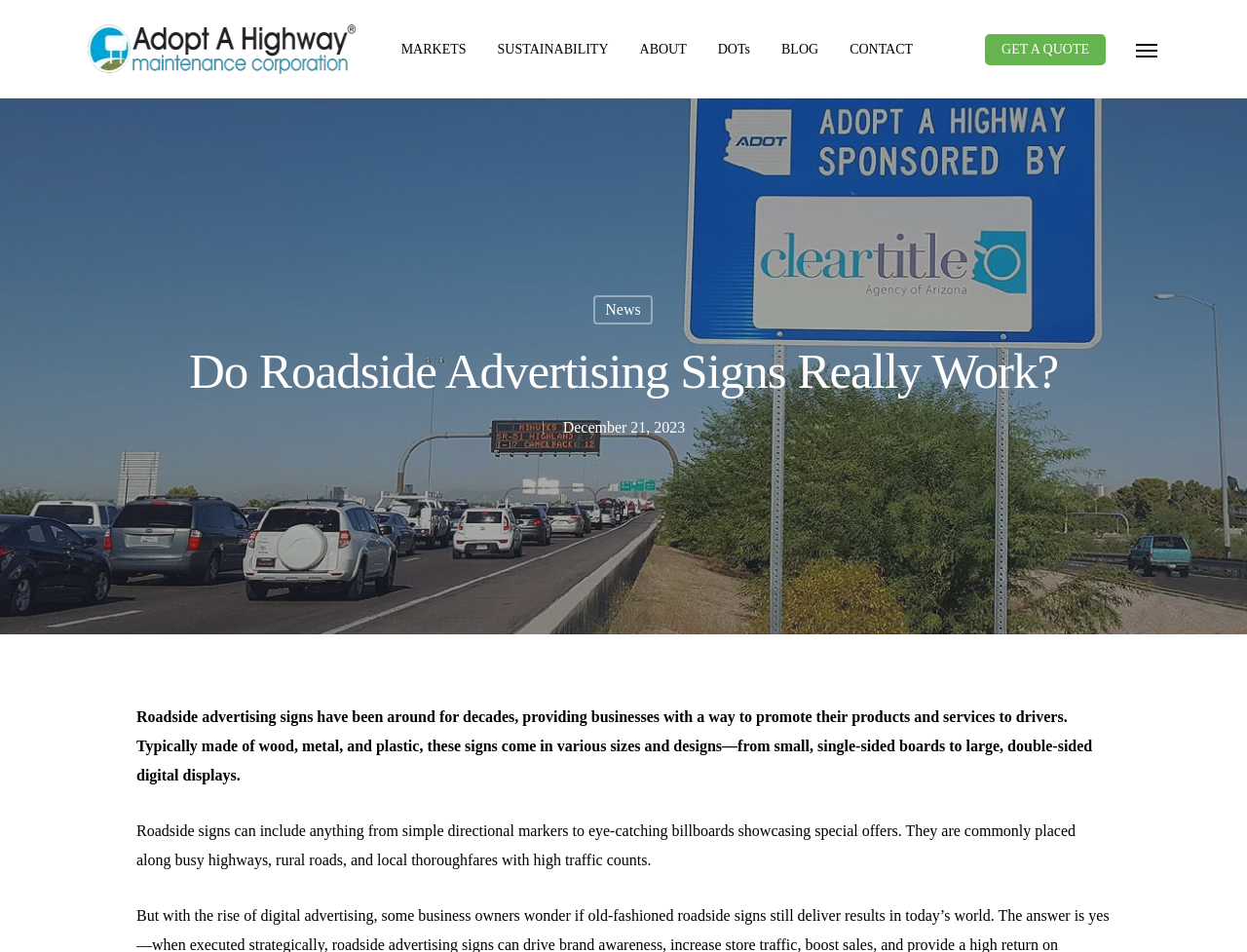Find the main header of the webpage and produce its text content.

Do Roadside Advertising Signs Really Work?